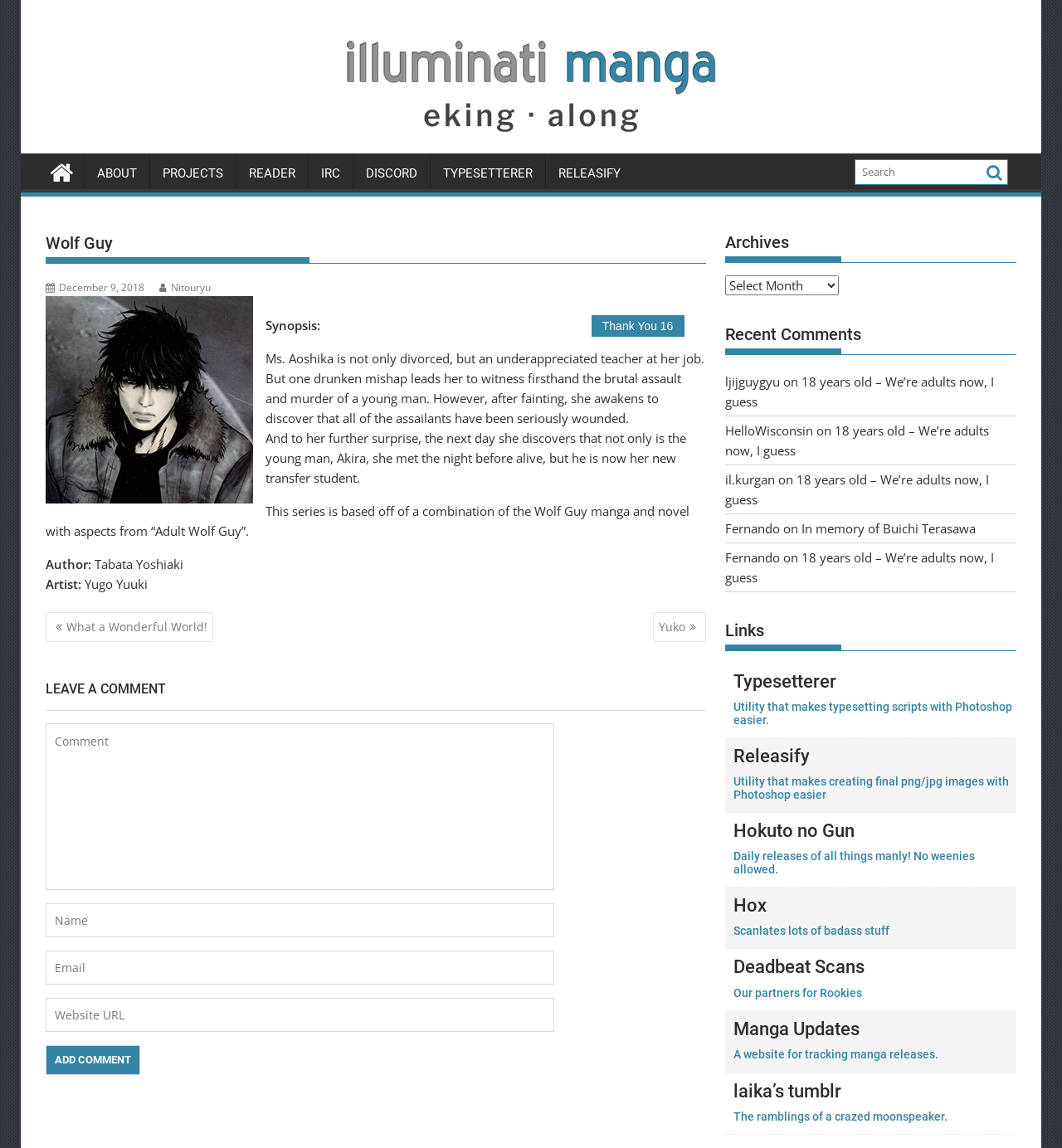Identify the bounding box for the UI element described as: "name="comment" placeholder="Comment"". Ensure the coordinates are four float numbers between 0 and 1, formatted as [left, top, right, bottom].

[0.043, 0.63, 0.522, 0.775]